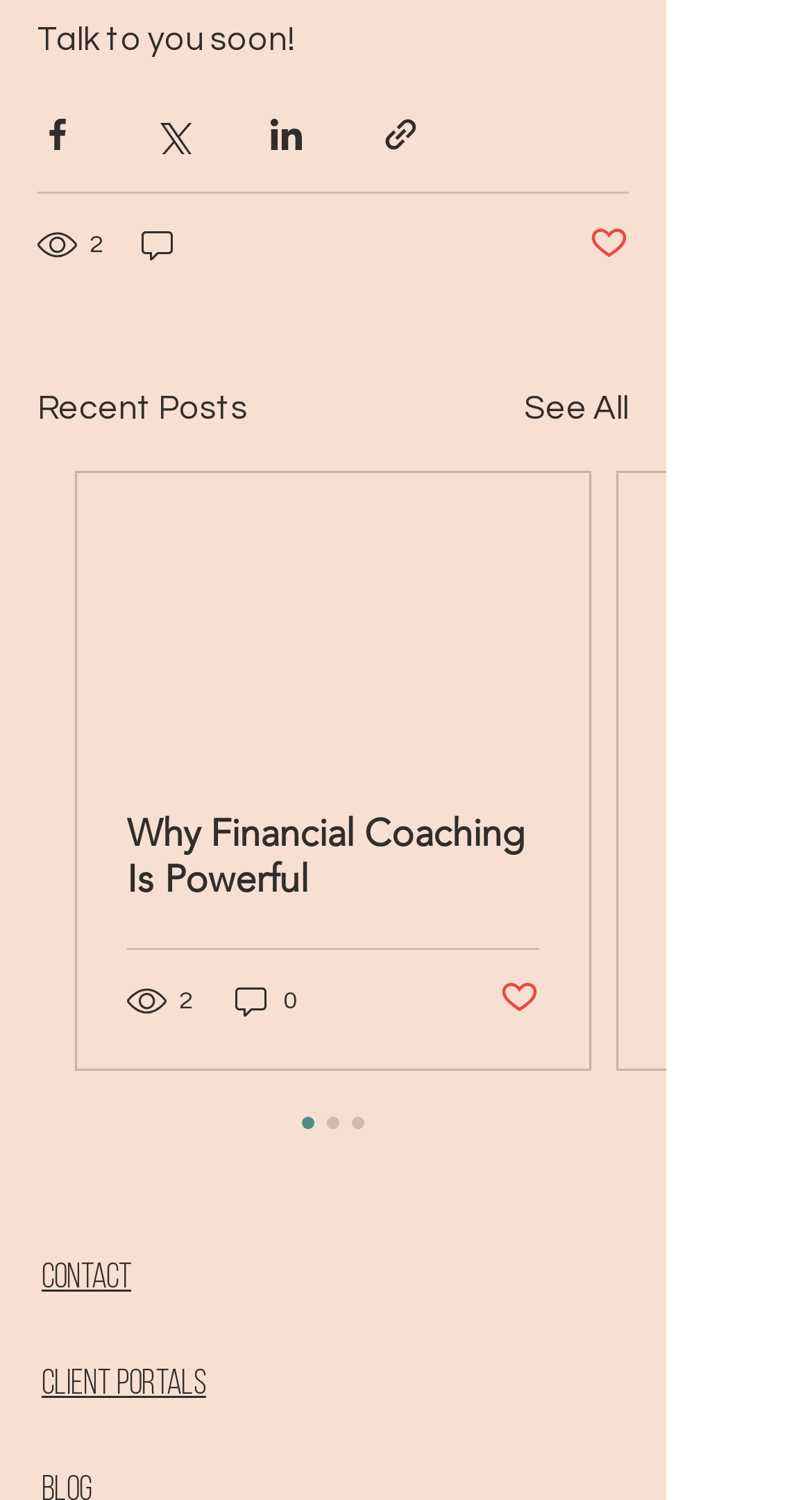Pinpoint the bounding box coordinates of the clickable element needed to complete the instruction: "Like a post". The coordinates should be provided as four float numbers between 0 and 1: [left, top, right, bottom].

[0.726, 0.148, 0.774, 0.179]